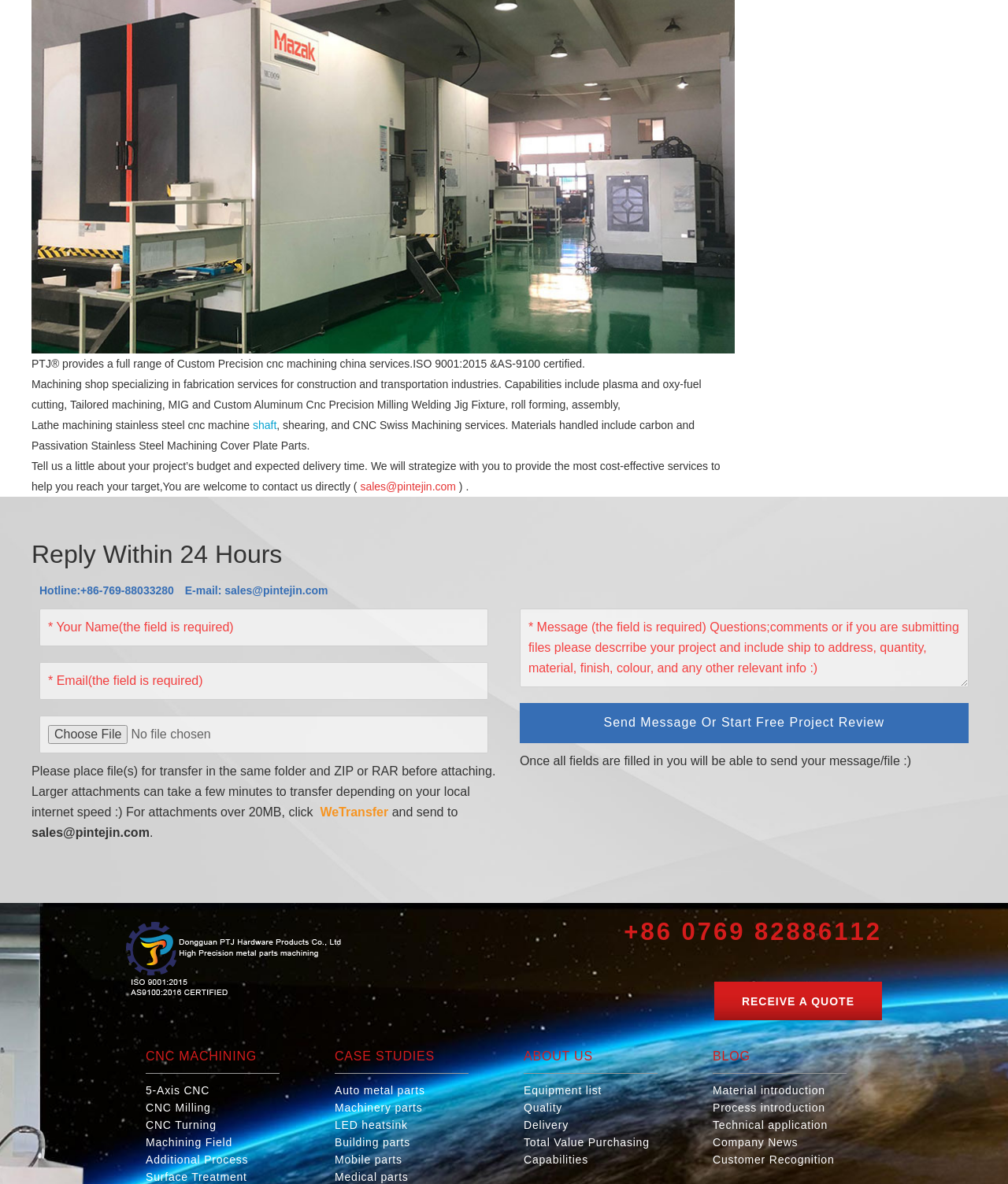Use one word or a short phrase to answer the question provided: 
What is the purpose of the textbox with the label 'Message'

To describe the project and include ship to address